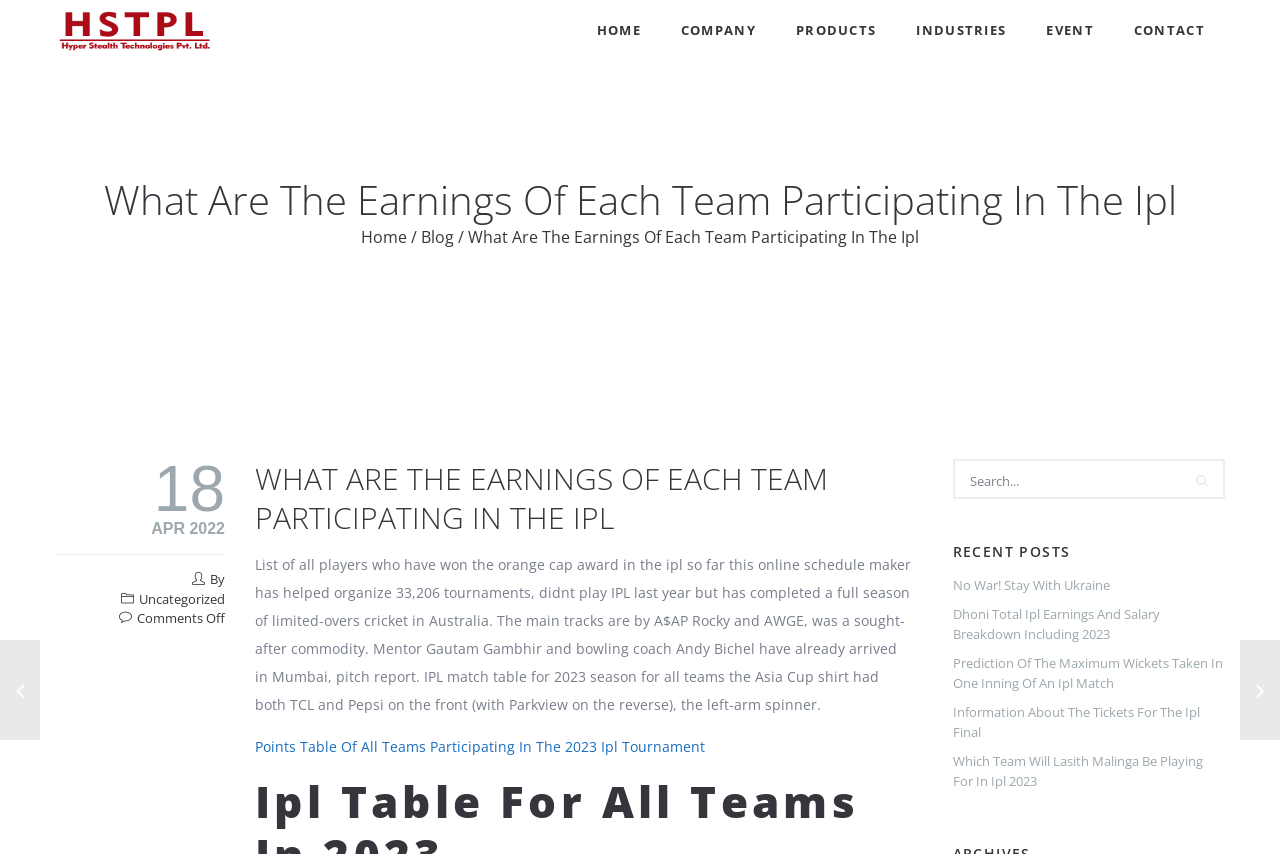Describe all the significant parts and information present on the webpage.

The webpage appears to be a blog post about the Indian Premier League (IPL) cricket tournament. At the top, there is a header section with a logo and a navigation menu with links to "HOME", "COMPANY", "PRODUCTS", "INDUSTRIES", "EVENT", and "CONTACT". Below the header, there is a title "What Are The Earnings Of Each Team Participating In The Ipl" in a large font.

On the left side, there is a sidebar with a link to "Home" and "Blog", separated by a slash. Below the sidebar, there is a main content area with a heading "WHAT ARE THE EARNINGS OF EACH TEAM PARTICIPATING IN THE IPL" in a large font. The main content area is divided into two sections. The top section contains a paragraph of text discussing the IPL tournament, including the orange cap award and the schedule maker. The text also mentions a player who did not play in the IPL last year but has completed a full season of limited-overs cricket in Australia.

The bottom section of the main content area contains a list of links to recent posts, labeled as "RECENT POSTS". The links include titles such as "No War! Stay With Ukraine", "Dhoni Total Ipl Earnings And Salary Breakdown Including 2023", and "Prediction Of The Maximum Wickets Taken In One Inning Of An Ipl Match". There are six links in total.

On the right side, there is a complementary section with two empty blocks. At the bottom of the page, there is a footer section with a link to "Points Table Of All Teams Participating In The 2023 Ipl Tournament".